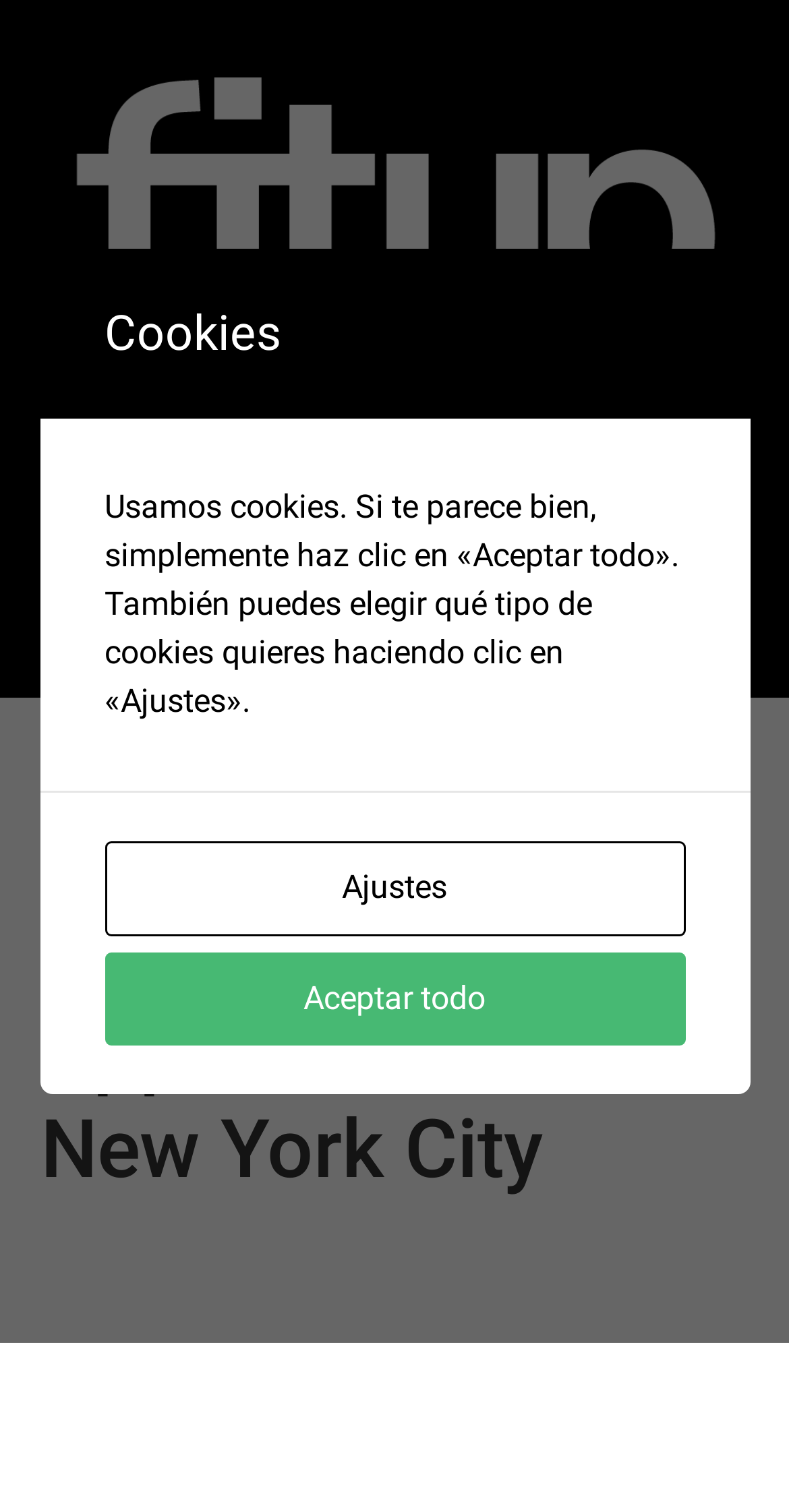Generate a thorough caption detailing the webpage content.

The webpage appears to be a guide or review page for the best courting apps and sites in New York City. At the top-left corner, there is a link, and next to it, a menu toggle button is located. Below these elements, a large header spans the width of the page, displaying the title "Greatest Courting Sites New York The 7 Best Courting Apps & Sites In New York City".

In the middle section of the page, a notice about cookies is displayed, stating that the site uses cookies and providing options to accept all or adjust settings. This notice is accompanied by two links, "Ajustes" and "Aceptar todo", which are positioned side by side. The "Ajustes" link is to the left of the "Aceptar todo" link.